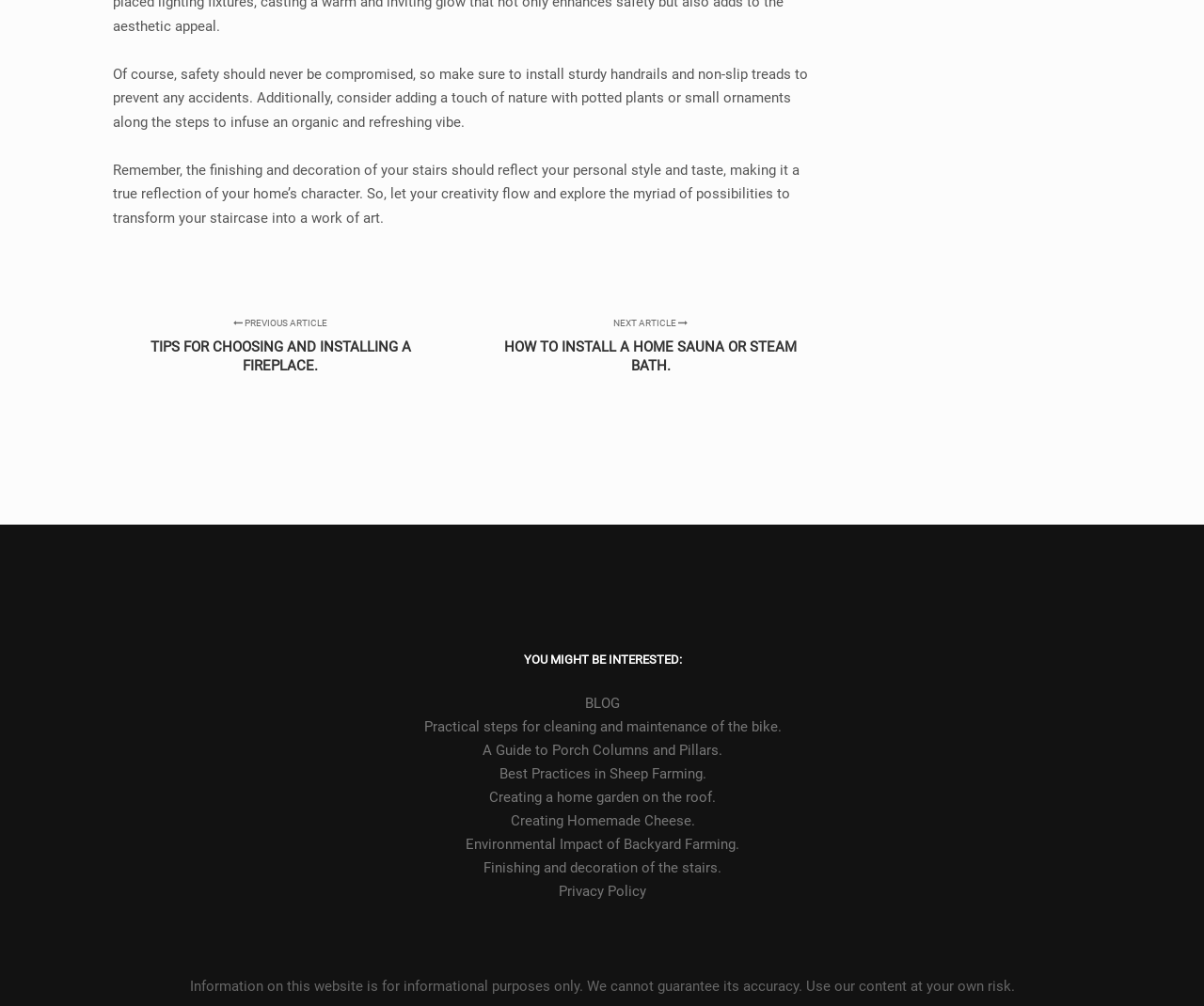Can you show the bounding box coordinates of the region to click on to complete the task described in the instruction: "Explore the 'Finishing and decoration of the stairs' article"?

[0.055, 0.851, 0.945, 0.875]